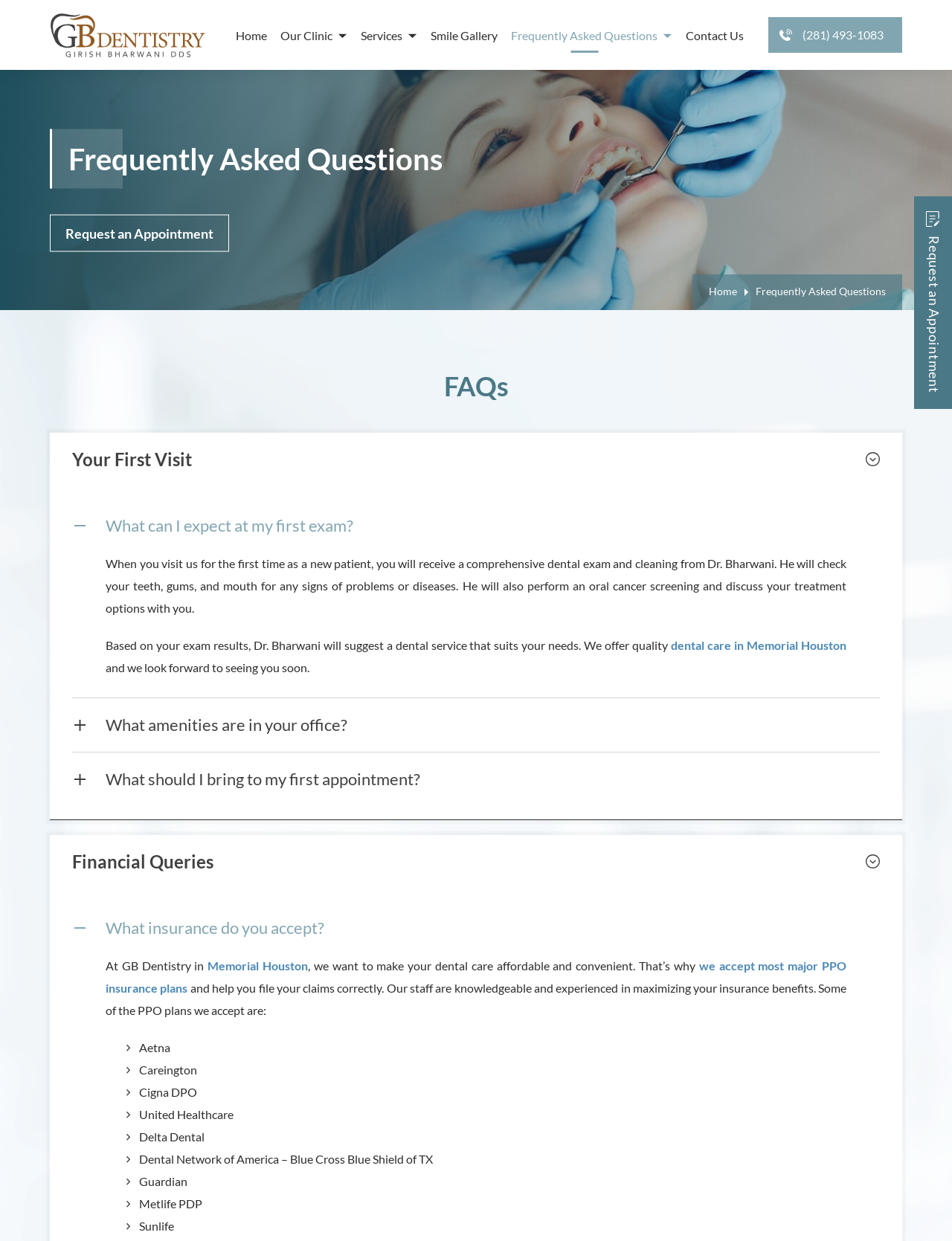What amenities are in your office?
Make sure to answer the question with a detailed and comprehensive explanation.

The webpage does not provide information about the specific amenities available in the GB Dentistry office.